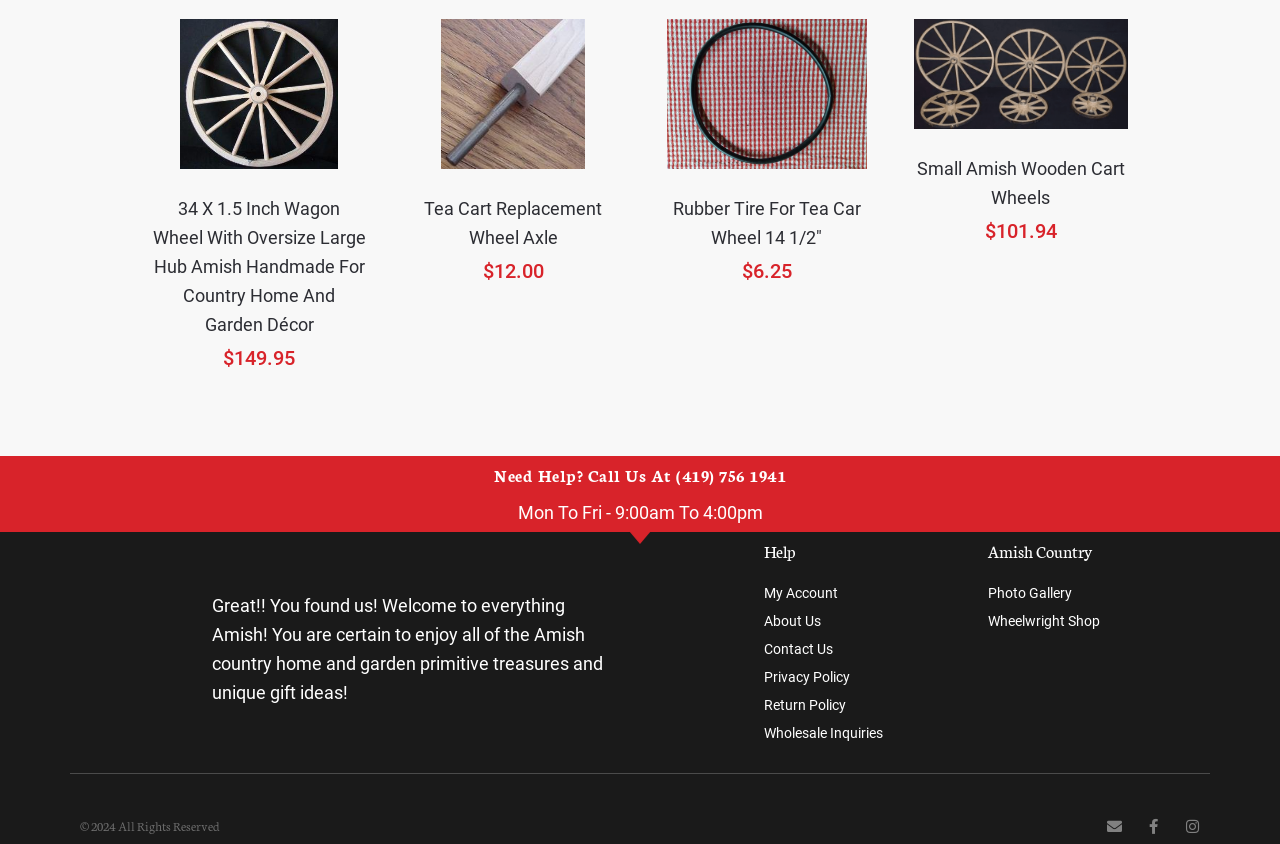Reply to the question with a single word or phrase:
What is the price of the 34 x 1.5 Inch Wagon Wheel?

$149.95